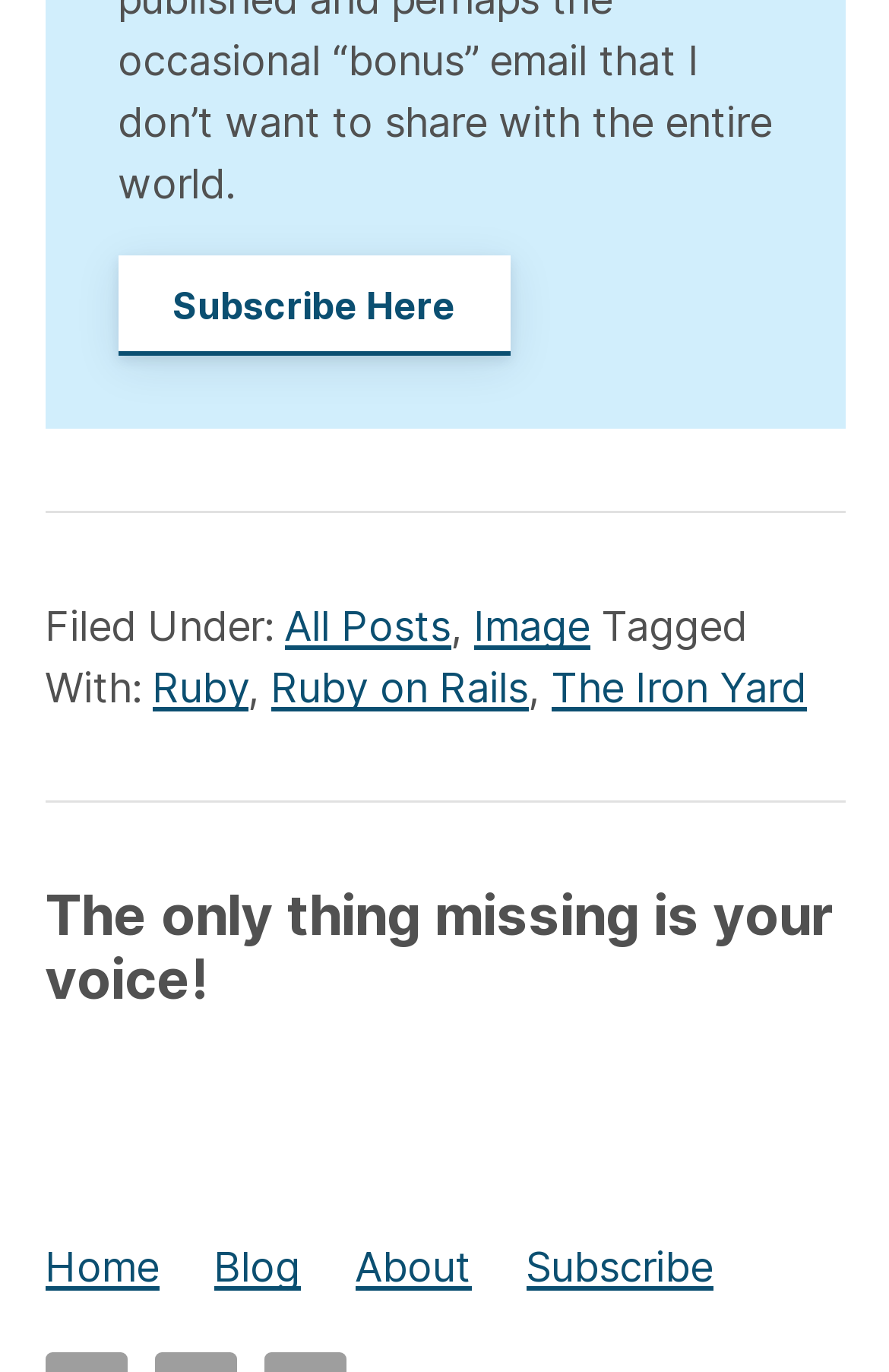Determine the bounding box coordinates for the area that needs to be clicked to fulfill this task: "View OASIS Café event on December 3". The coordinates must be given as four float numbers between 0 and 1, i.e., [left, top, right, bottom].

None